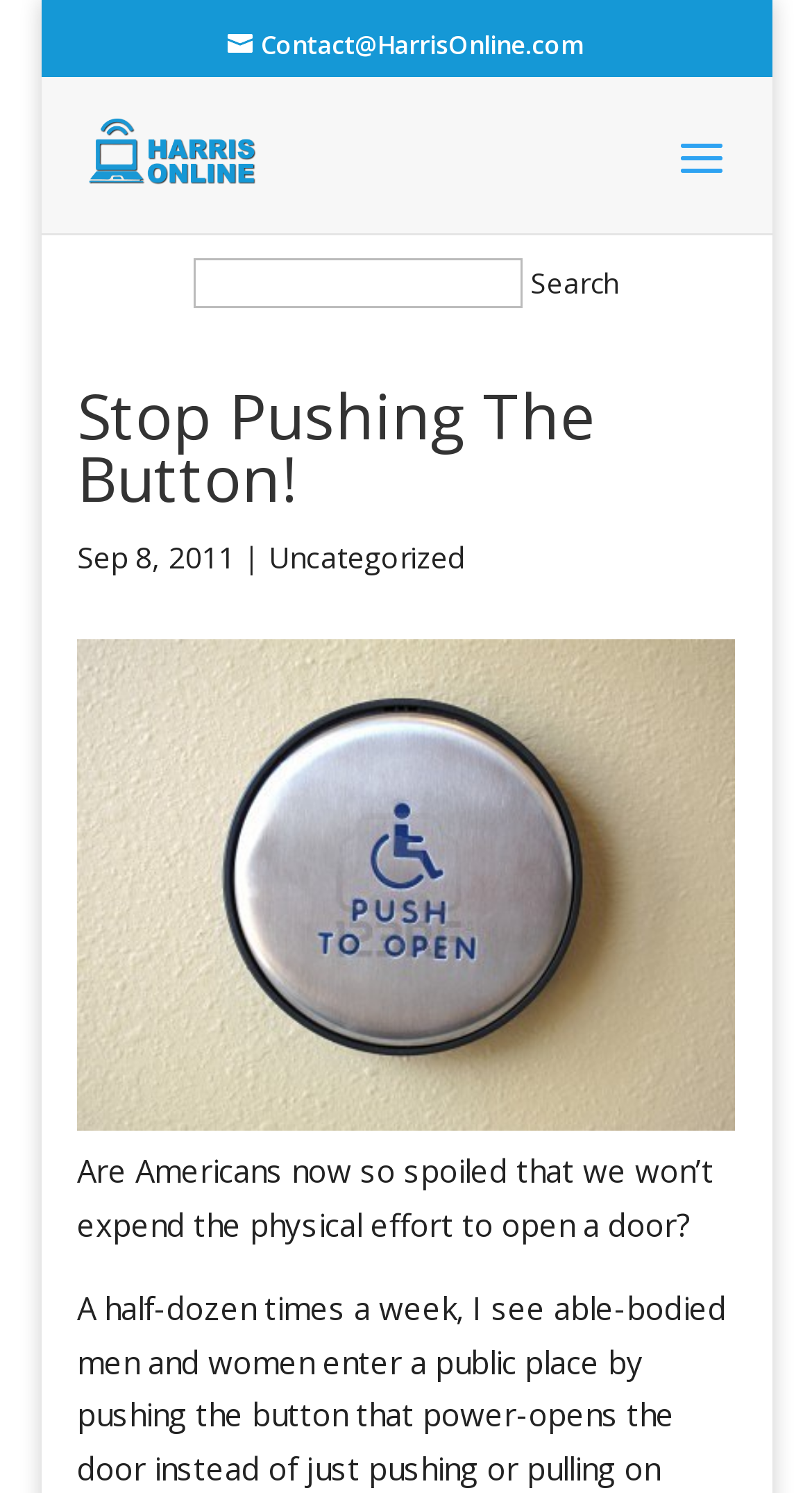Provide the bounding box coordinates of the HTML element this sentence describes: "Contact@HarrisOnline.com". The bounding box coordinates consist of four float numbers between 0 and 1, i.e., [left, top, right, bottom].

[0.281, 0.018, 0.719, 0.042]